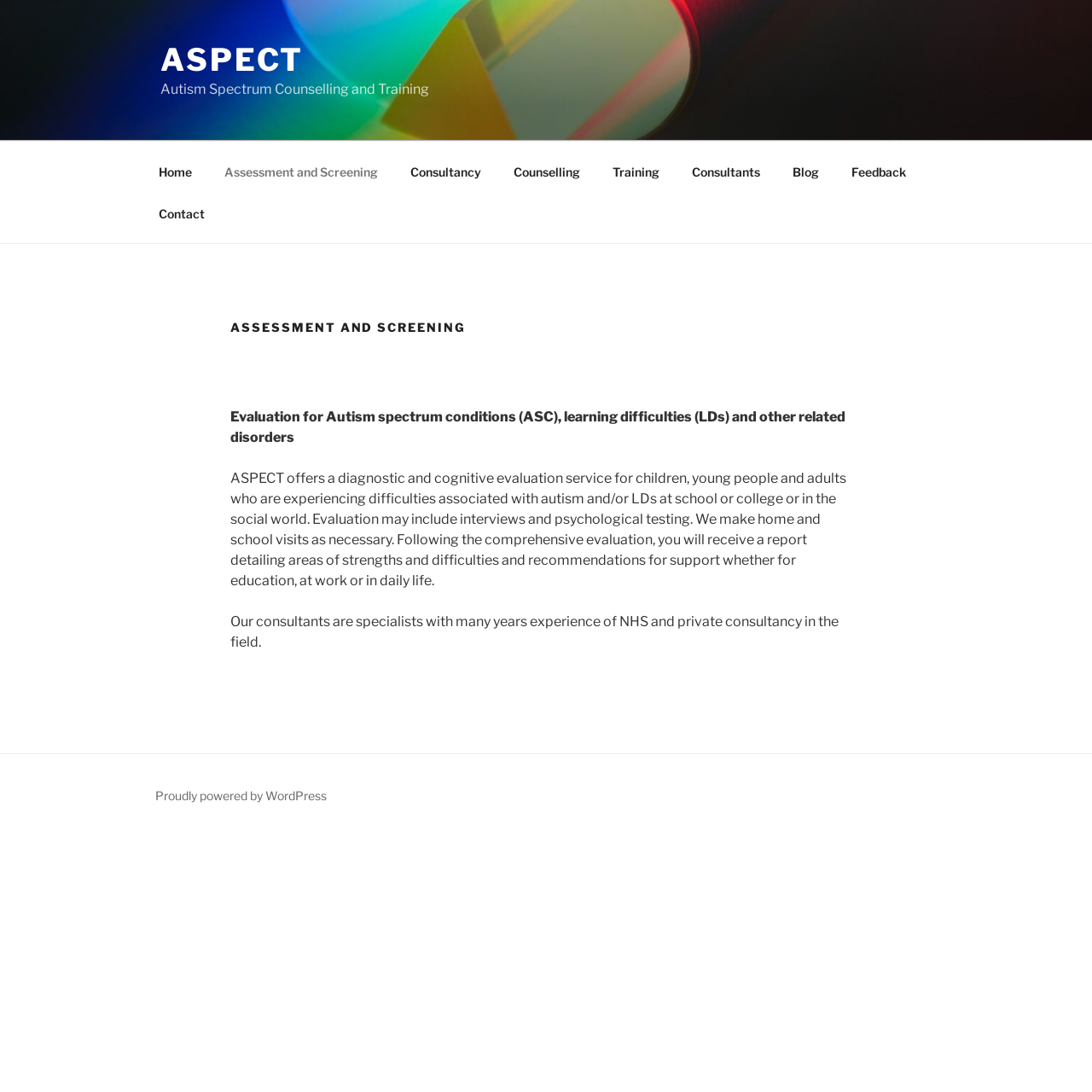Identify the bounding box of the UI component described as: "Proudly powered by WordPress".

[0.142, 0.722, 0.299, 0.735]